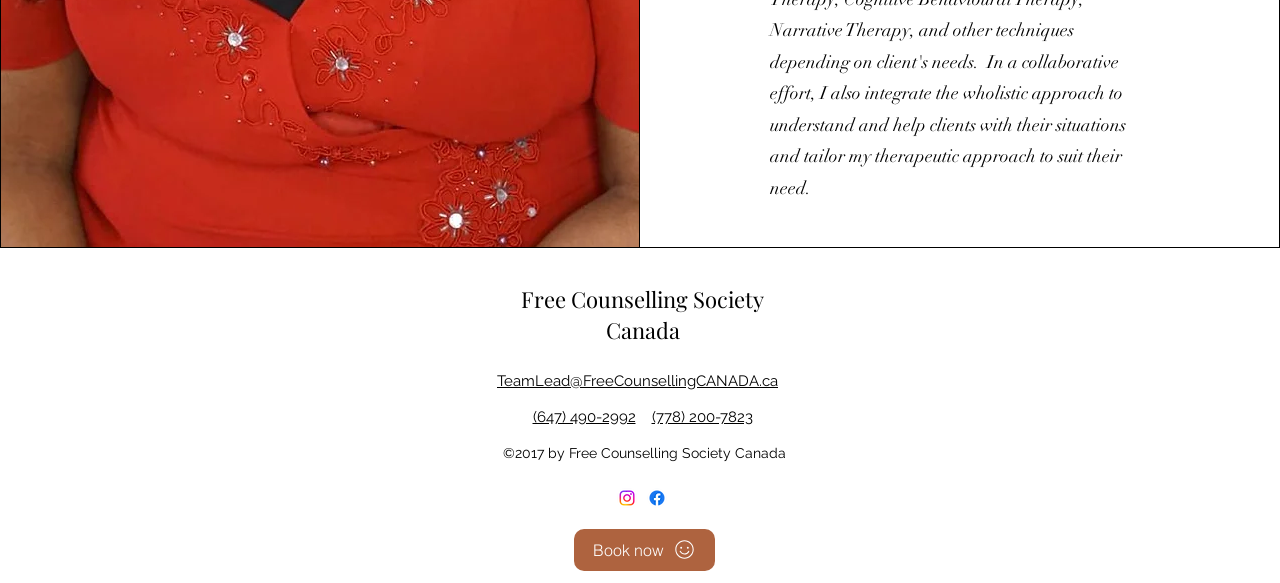What is the copyright year?
Provide a comprehensive and detailed answer to the question.

The copyright year can be found in the StaticText element with the text '©2017 by Free Counselling Society Canada' at the bottom of the webpage.